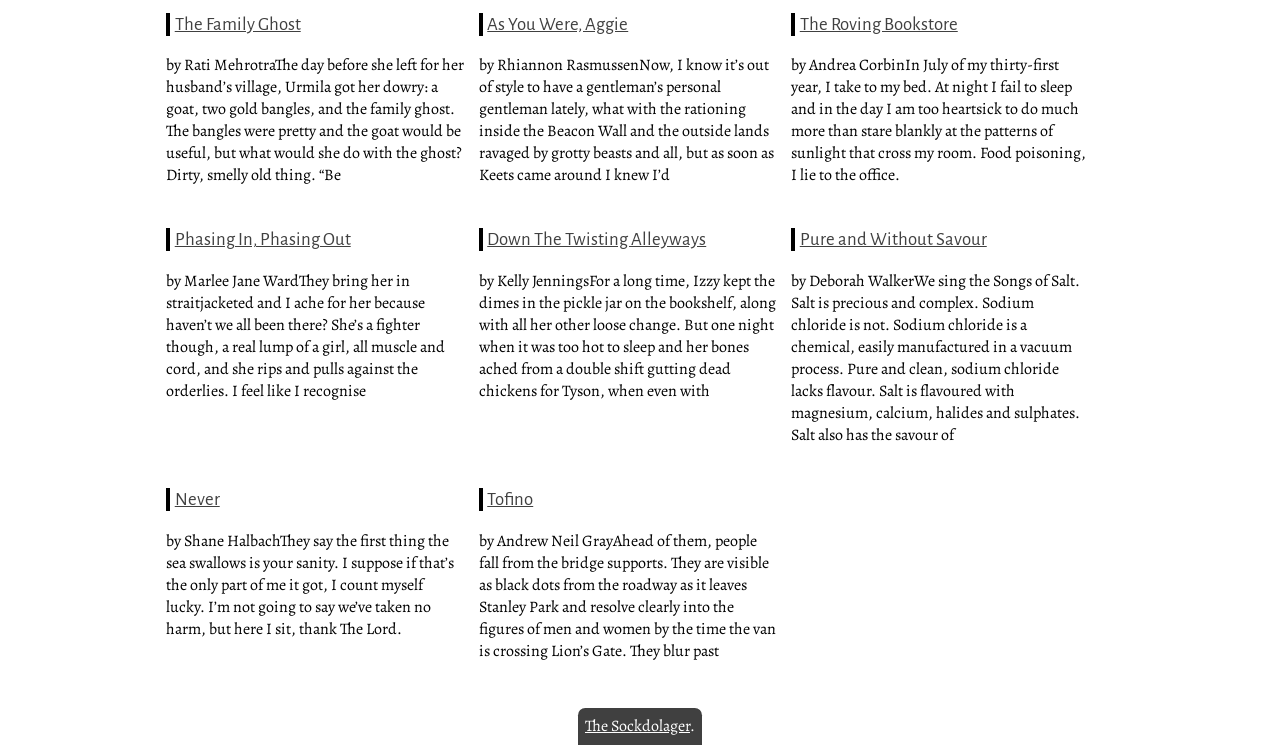Return the bounding box coordinates of the UI element that corresponds to this description: "The Sockdolager". The coordinates must be given as four float numbers in the range of 0 and 1, [left, top, right, bottom].

[0.457, 0.96, 0.539, 0.99]